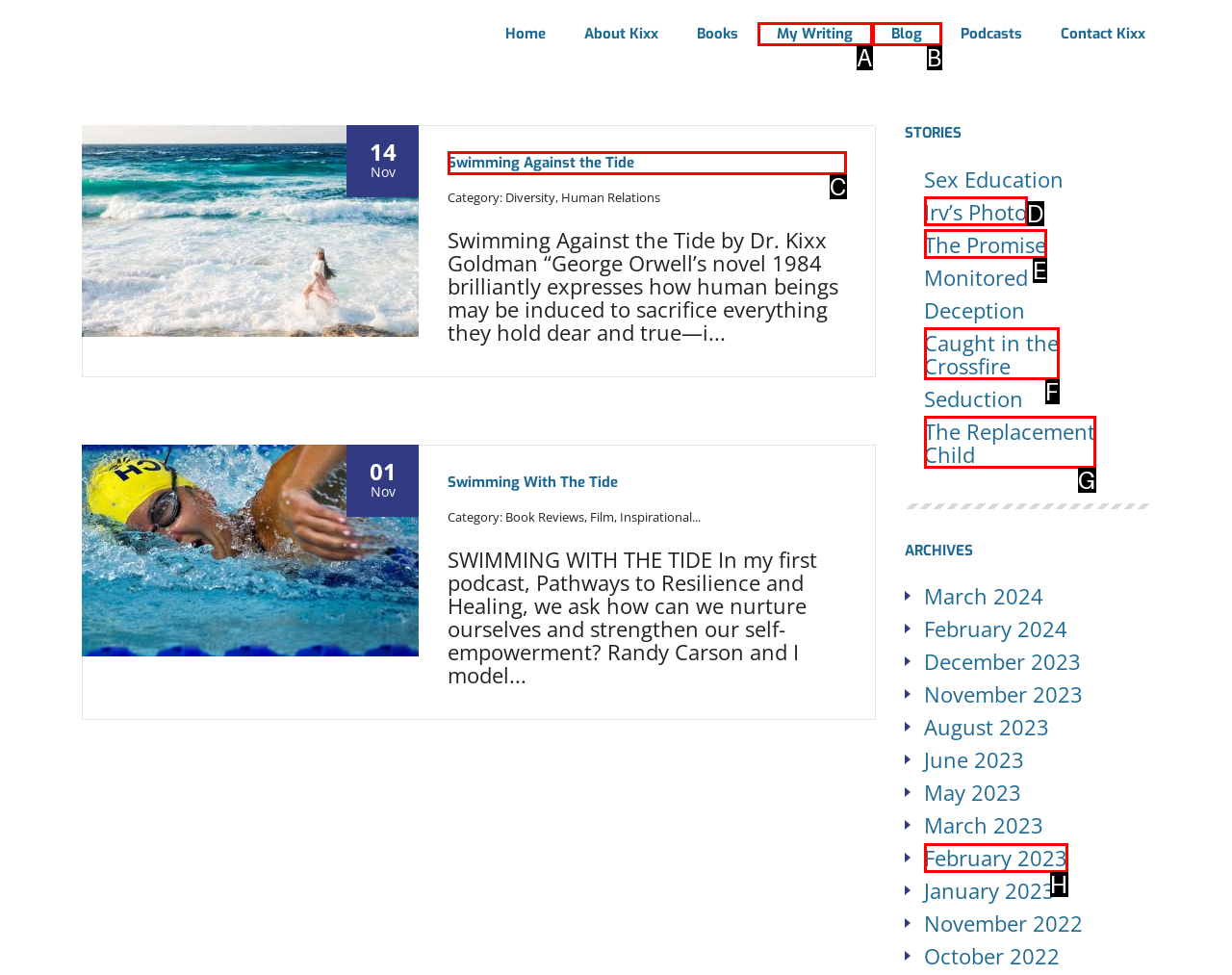Identify which HTML element matches the description: The Replacement Child. Answer with the correct option's letter.

G